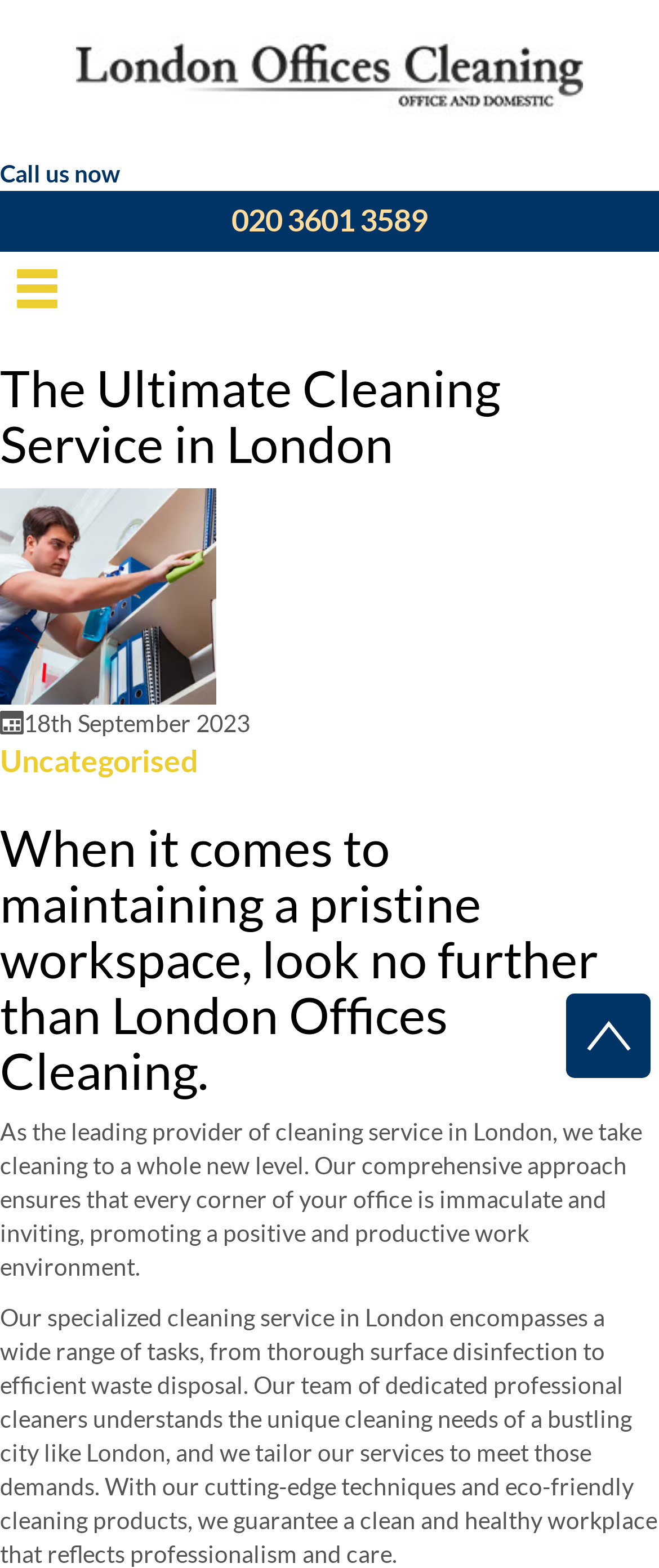What is the tone of the cleaning services described?
Utilize the information in the image to give a detailed answer to the question.

I inferred the tone of the cleaning services by looking at the text content, which mentions 'promoting a positive and productive work environment' and 'reflects professionalism and care'. This suggests that the tone of the cleaning services is professional and caring.